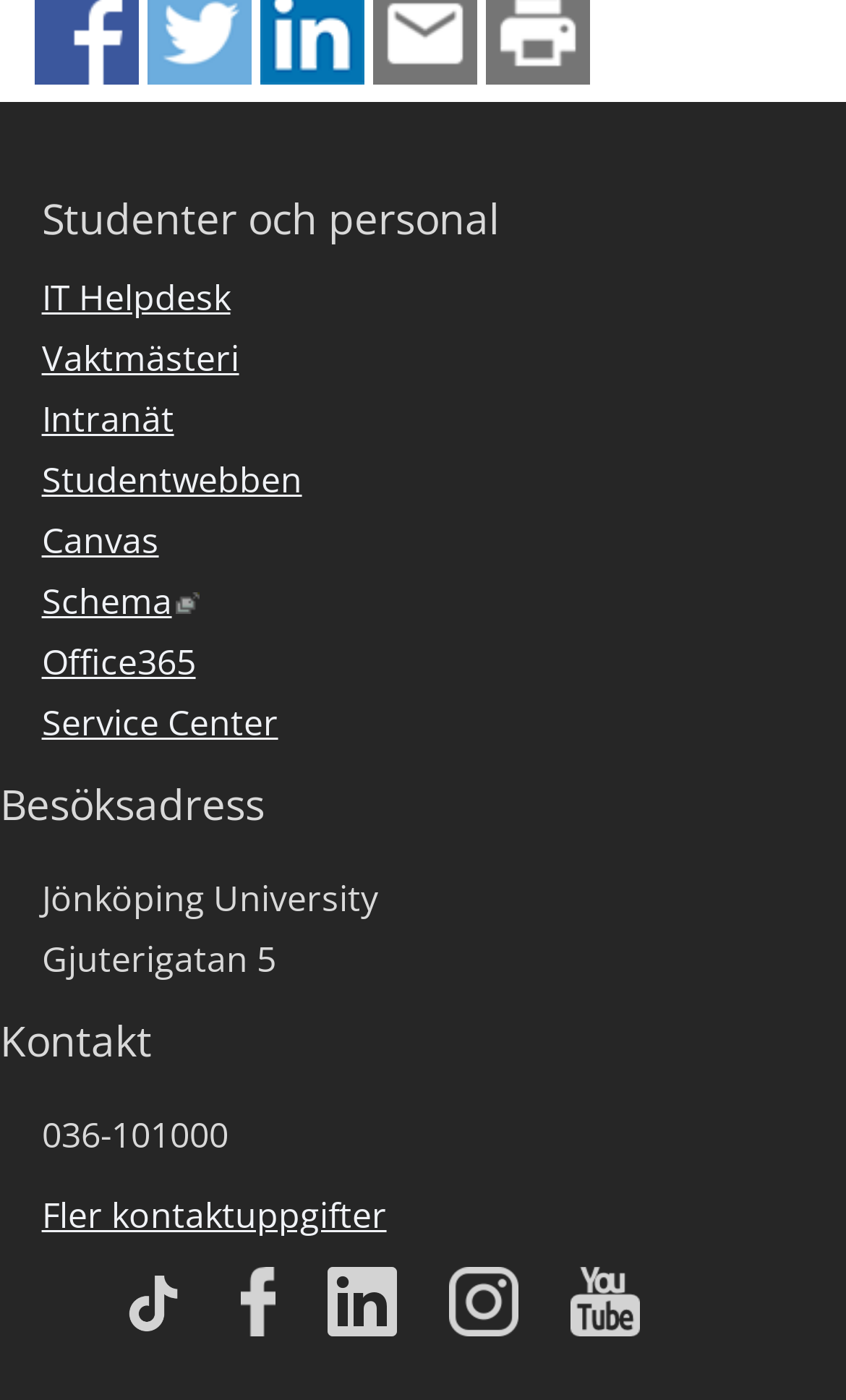Answer briefly with one word or phrase:
Can I share this page on Twitter?

Yes